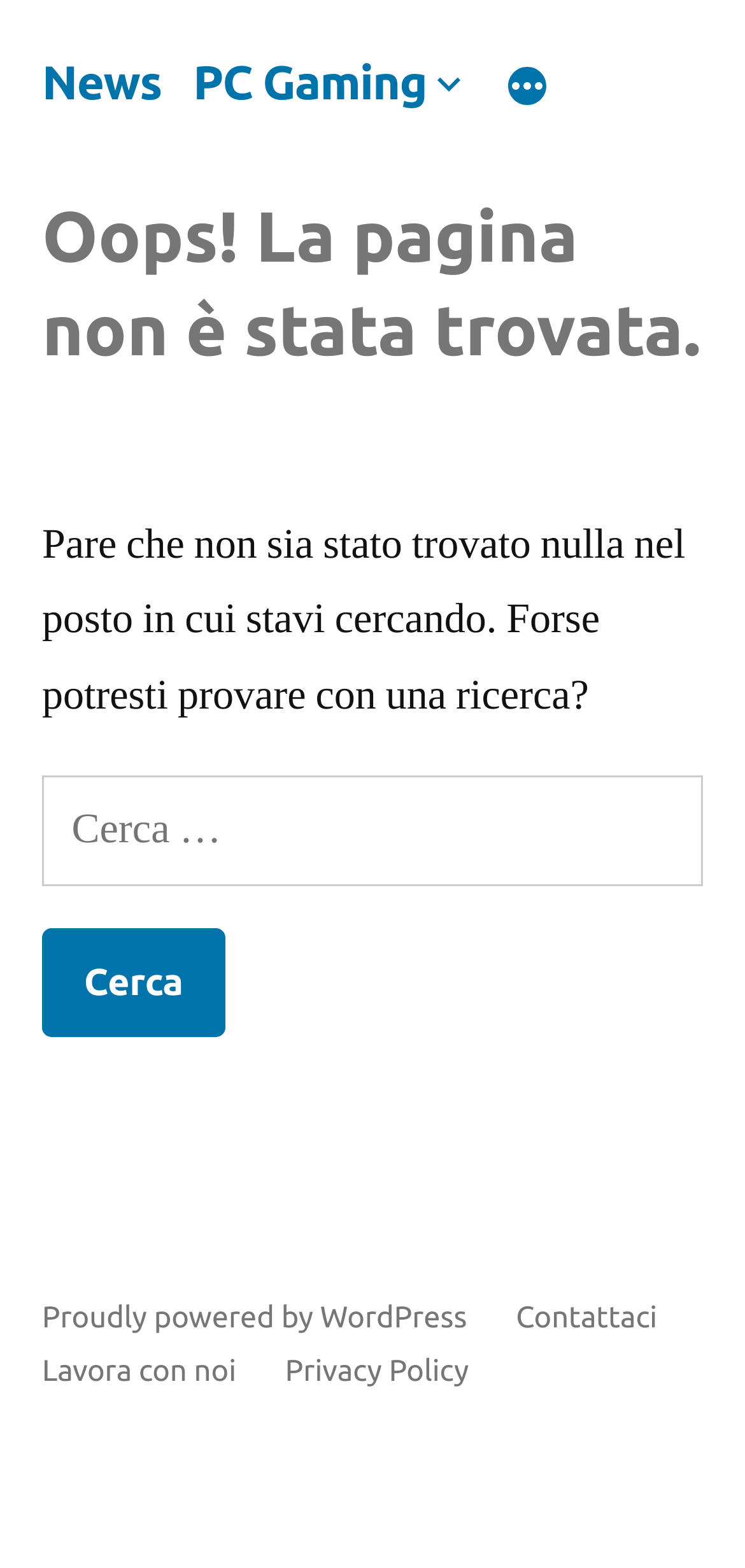Can you find and provide the main heading text of this webpage?

Oops! La pagina non è stata trovata.